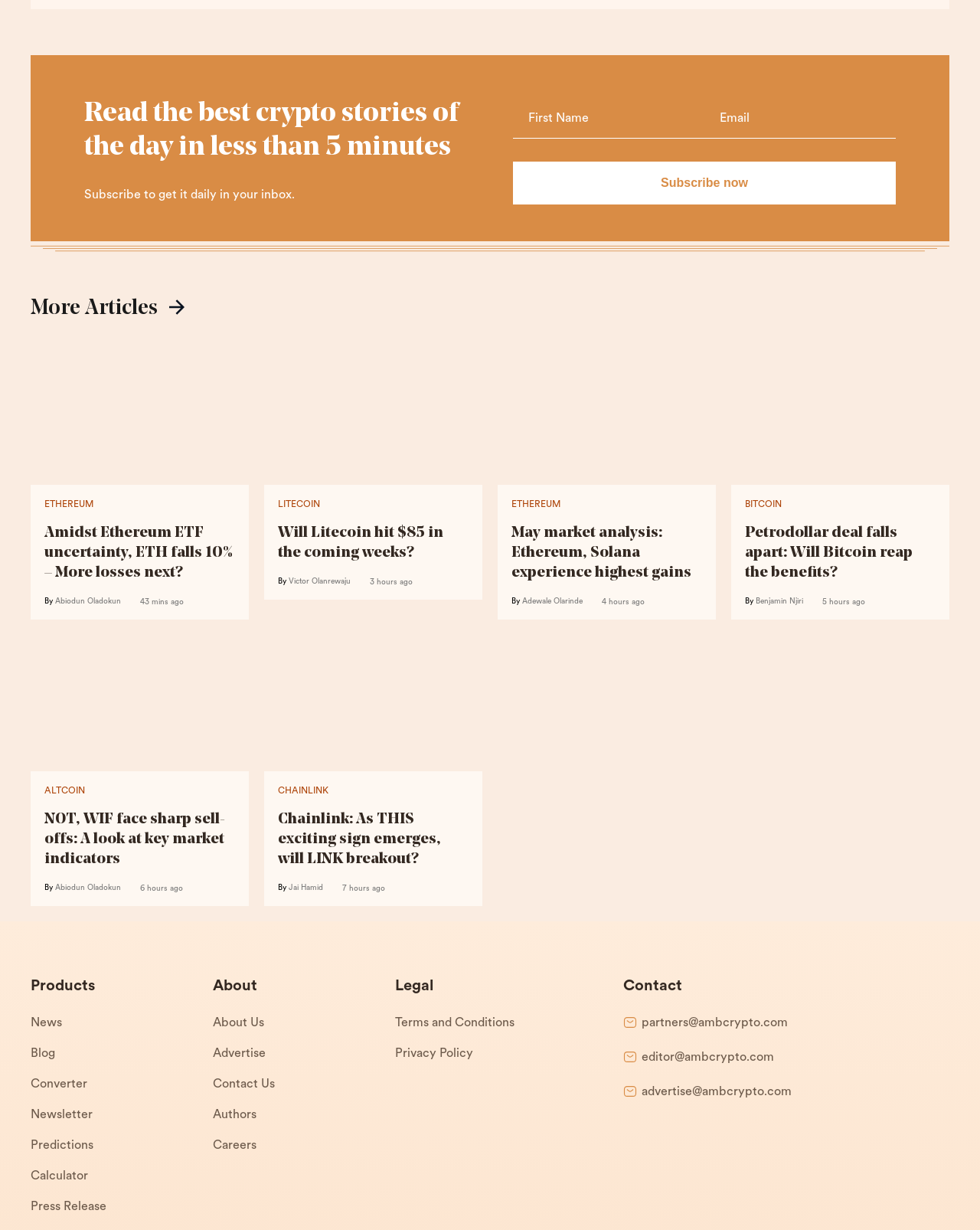Pinpoint the bounding box coordinates of the clickable area necessary to execute the following instruction: "Check the latest news". The coordinates should be given as four float numbers between 0 and 1, namely [left, top, right, bottom].

[0.031, 0.82, 0.217, 0.845]